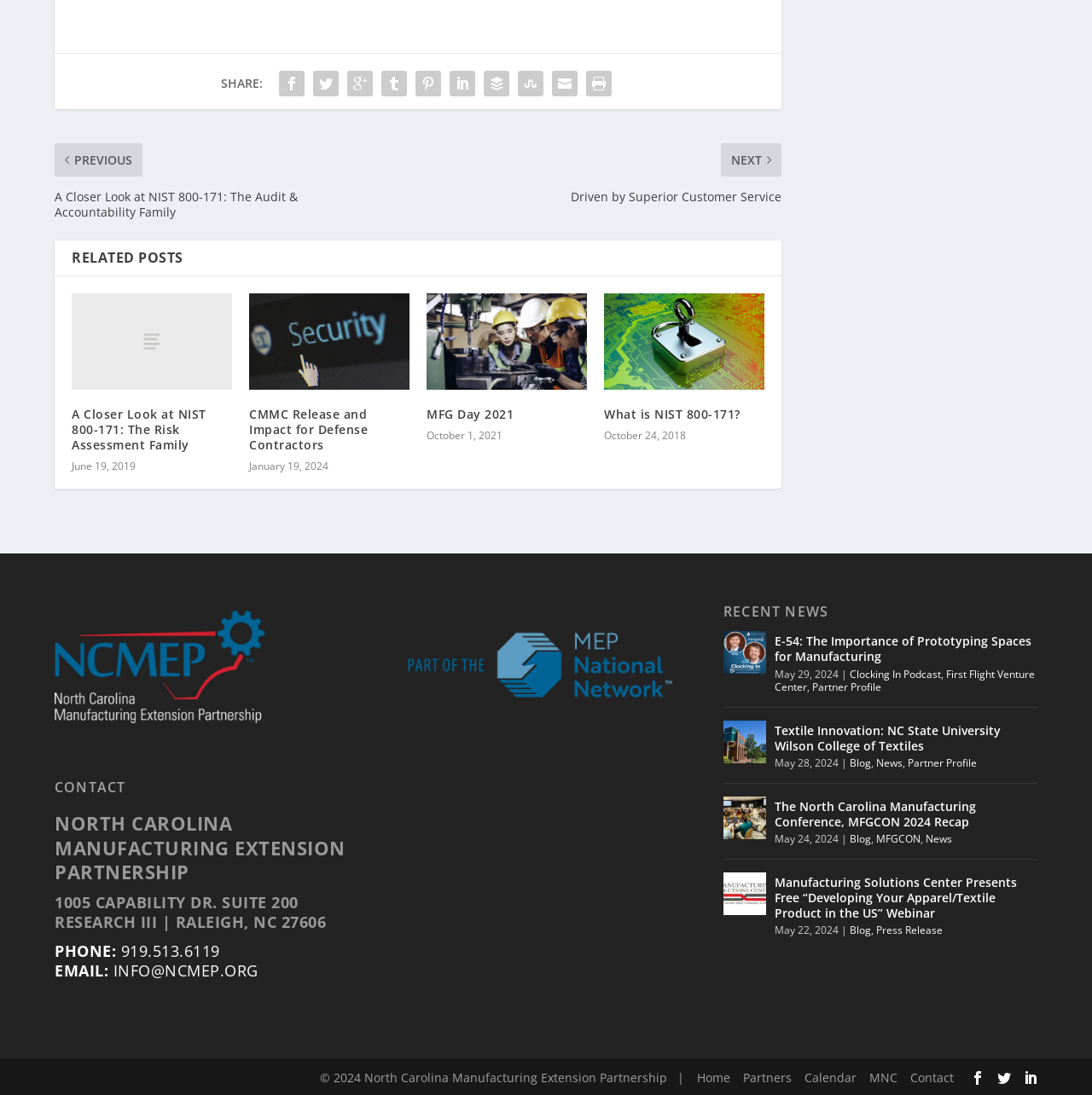What is the name of the organization?
Provide a short answer using one word or a brief phrase based on the image.

North Carolina Manufacturing Extension Partnership